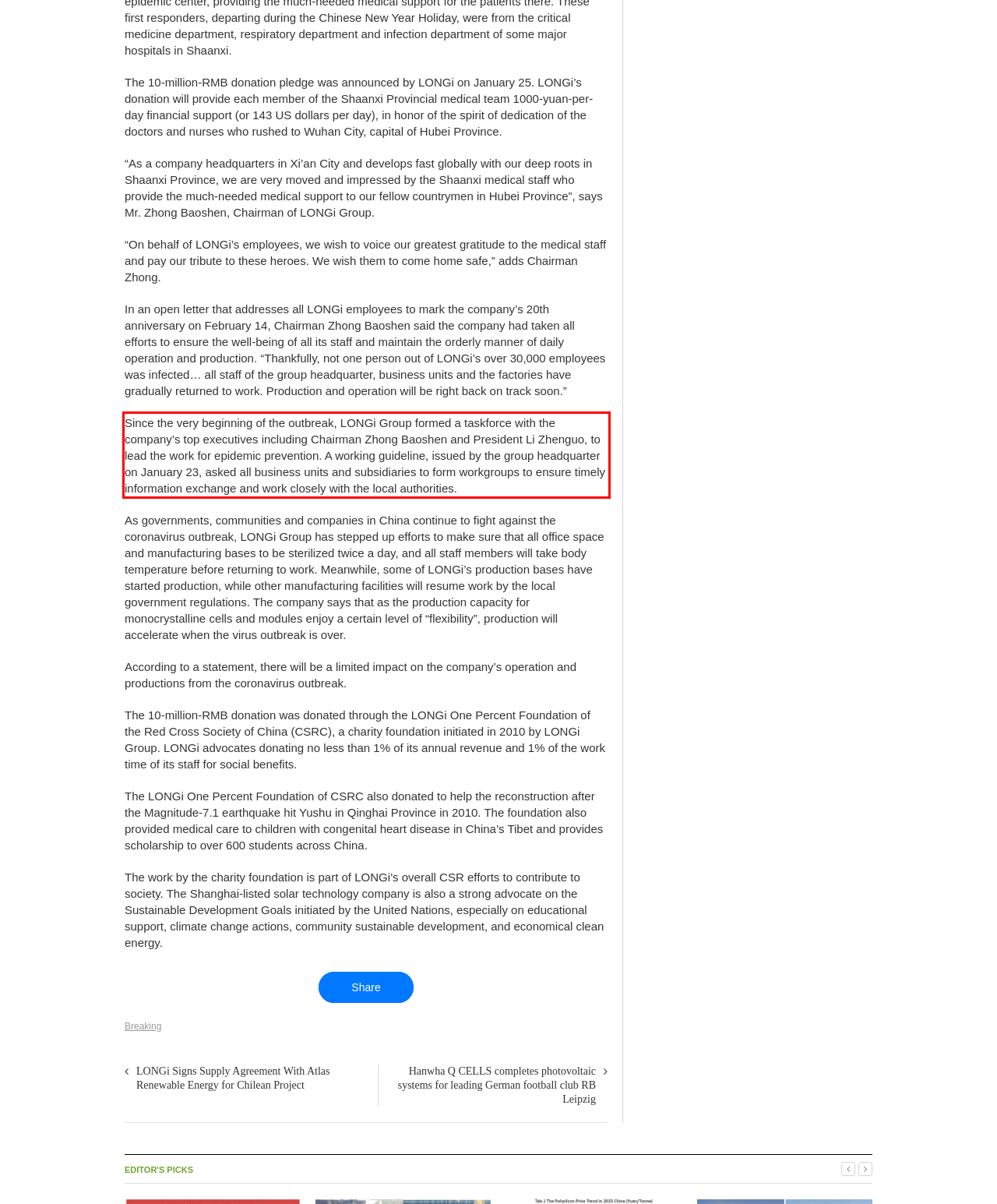With the given screenshot of a webpage, locate the red rectangle bounding box and extract the text content using OCR.

Since the very beginning of the outbreak, LONGi Group formed a taskforce with the company’s top executives including Chairman Zhong Baoshen and President Li Zhenguo, to lead the work for epidemic prevention. A working guideline, issued by the group headquarter on January 23, asked all business units and subsidiaries to form workgroups to ensure timely information exchange and work closely with the local authorities.